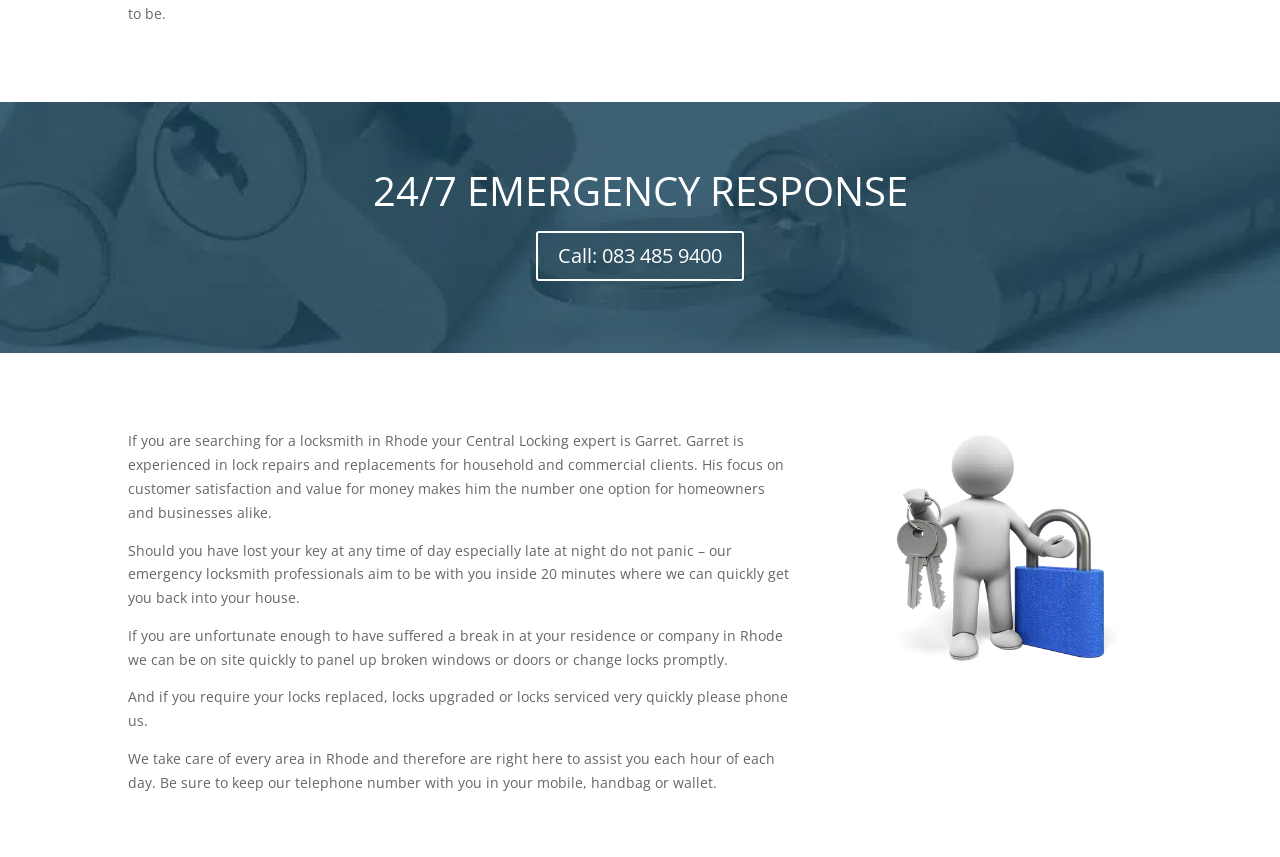What is the emergency response number?
Please provide a detailed and comprehensive answer to the question.

The emergency response number can be found in the link element with the text 'Call: 083 485 9400 5' which is located at the top of the webpage.